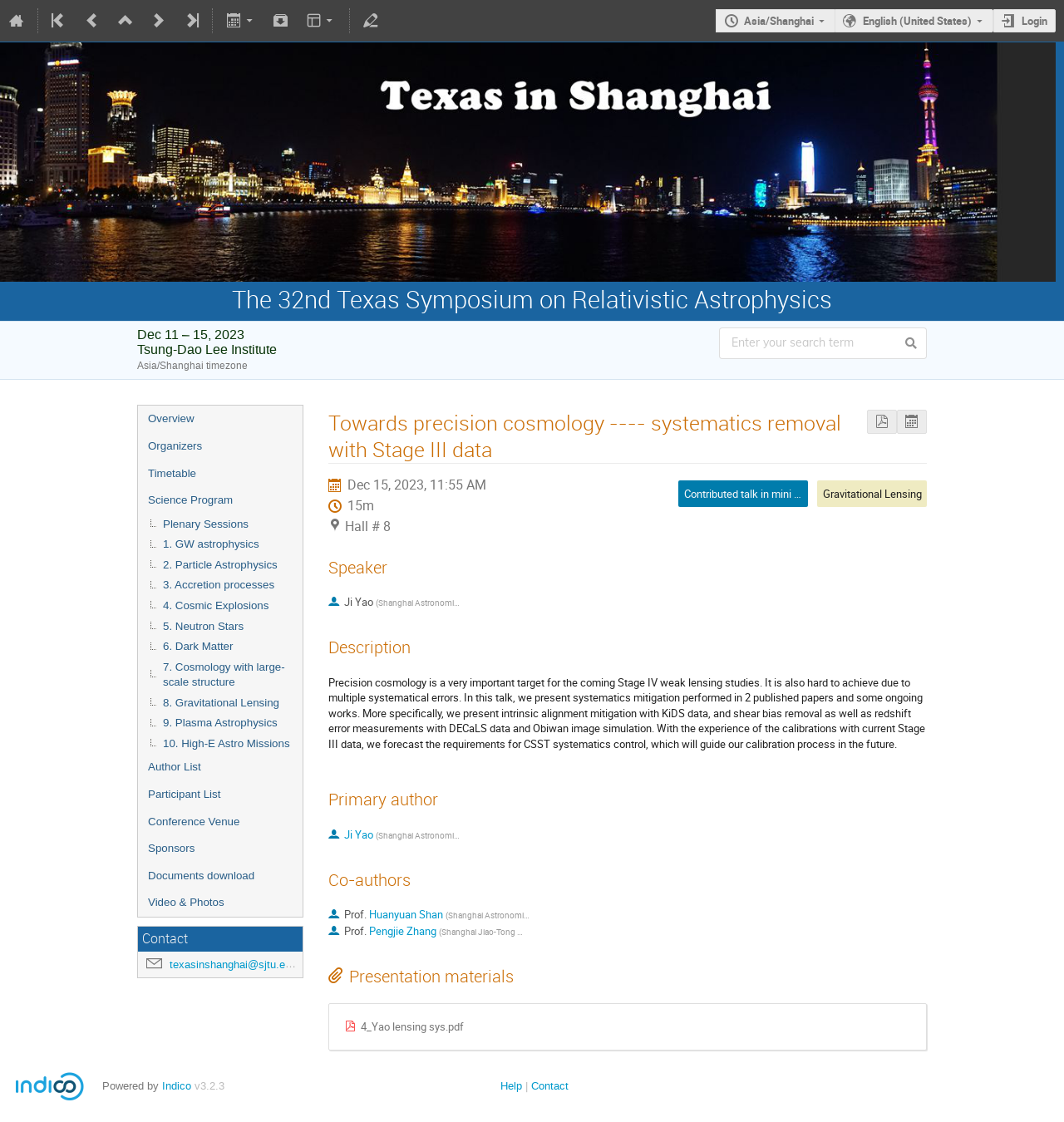Answer in one word or a short phrase: 
What is the title of the presentation material?

a4_Yao lensing sys.pdf